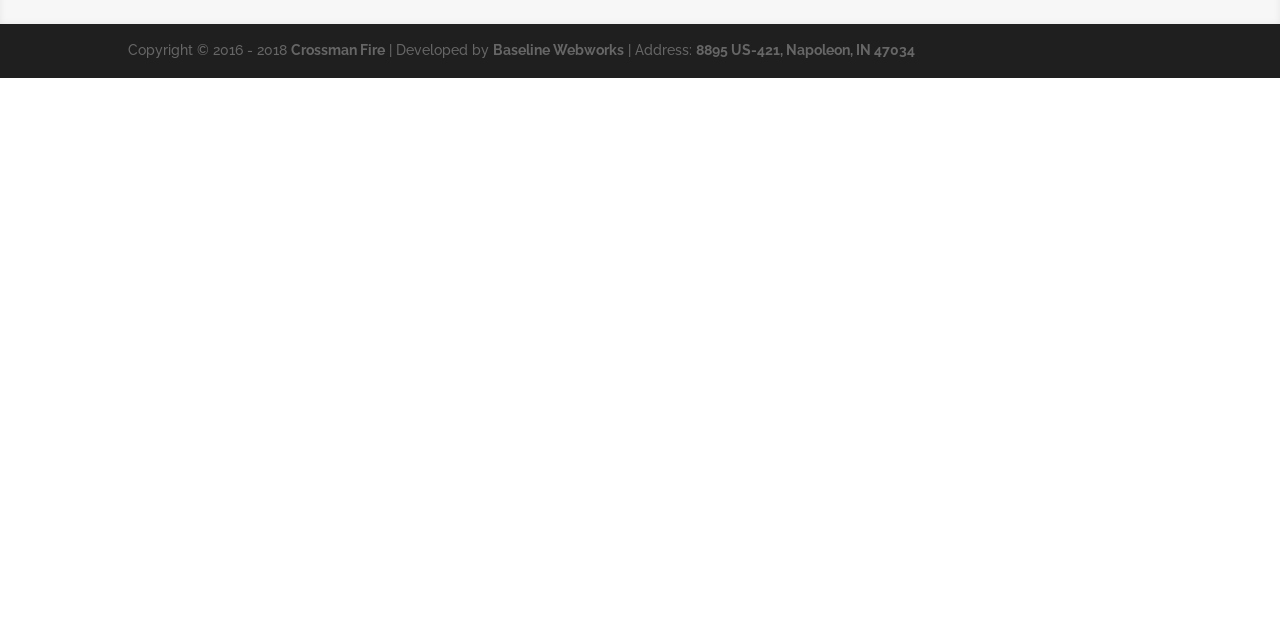Based on the description "8895 US-421, Napoleon, IN 47034", find the bounding box of the specified UI element.

[0.544, 0.065, 0.715, 0.09]